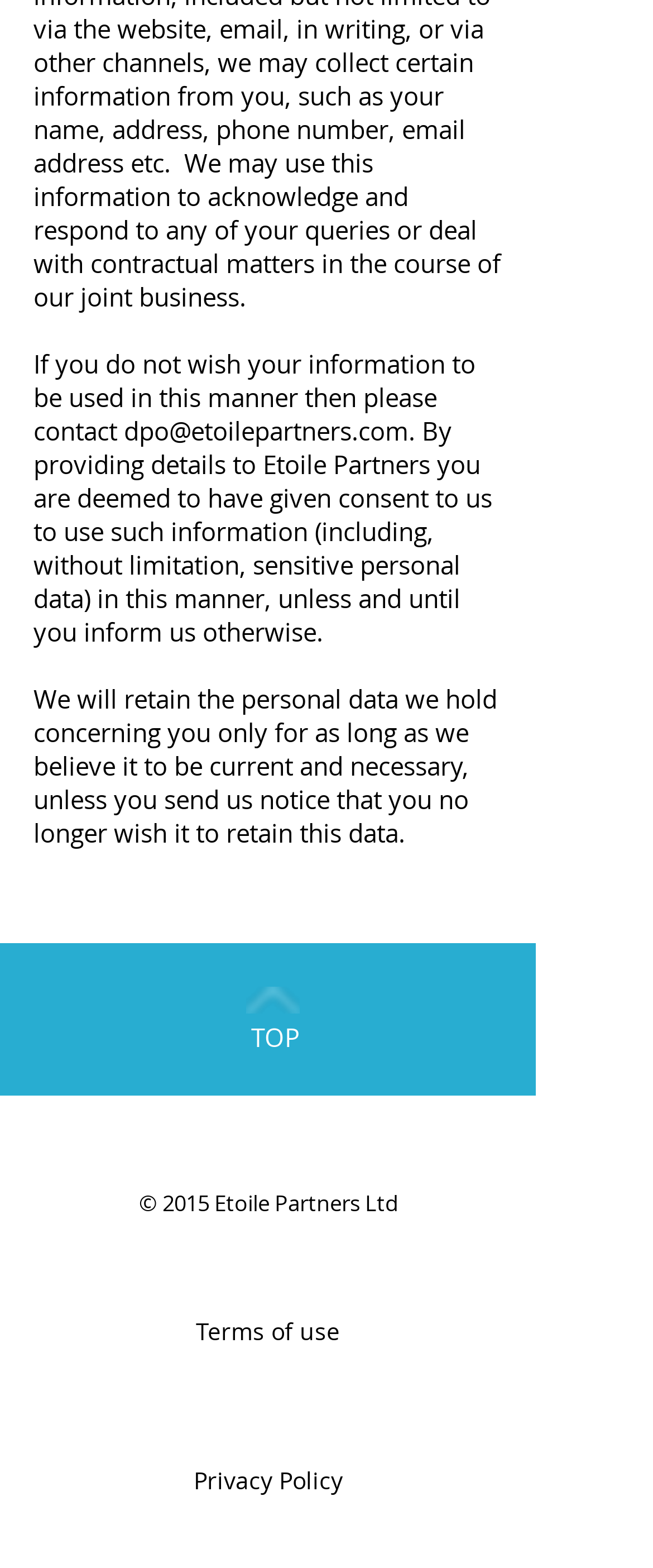What is the email address to contact for data protection?
Use the information from the screenshot to give a comprehensive response to the question.

The email address can be found in the first paragraph of the webpage, where it is mentioned that if you do not wish your information to be used in a certain manner, you should contact dpo@etoilepartners.com.